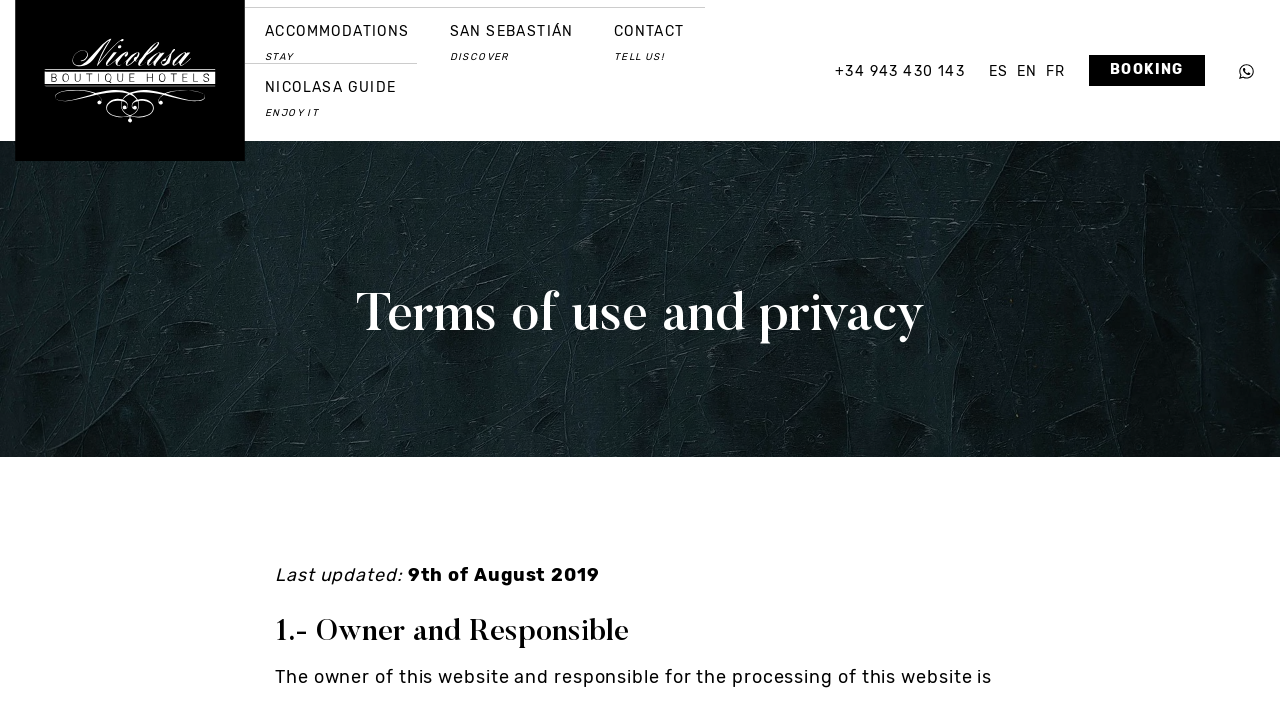Describe every aspect of the webpage comprehensively.

The webpage is about the terms of use and privacy of Nicolasa Boutique Hotels. At the top left, there is a logo of Nicolasa Boutique Hotels, which is an image linked to the hotel's website. Below the logo, there are five navigation links: "ACCOMMODATIONS STAY", "SAN SEBASTIÁN DISCOVER", "CONTACT TELL US!", "NICOLASA GUIDE ENJOY IT", and "BOOKING". These links are positioned horizontally, with "ACCOMMODATIONS STAY" on the left and "BOOKING" on the right. 

To the right of the navigation links, there are three language options: "ES", "EN", and "FR", which are positioned horizontally. Below these language options, there is a phone number "+34 943 430 143" and a "Go to" link with an arrow icon.

The main content of the webpage starts with a heading "Terms of use and privacy" at the top center. Below this heading, there is a notice "Last updated: 9th of August 2019". The terms of use and privacy policy are divided into sections, with the first section titled "1.- Owner and Responsible". This section describes the owner of the website and the responsible party for processing the website.